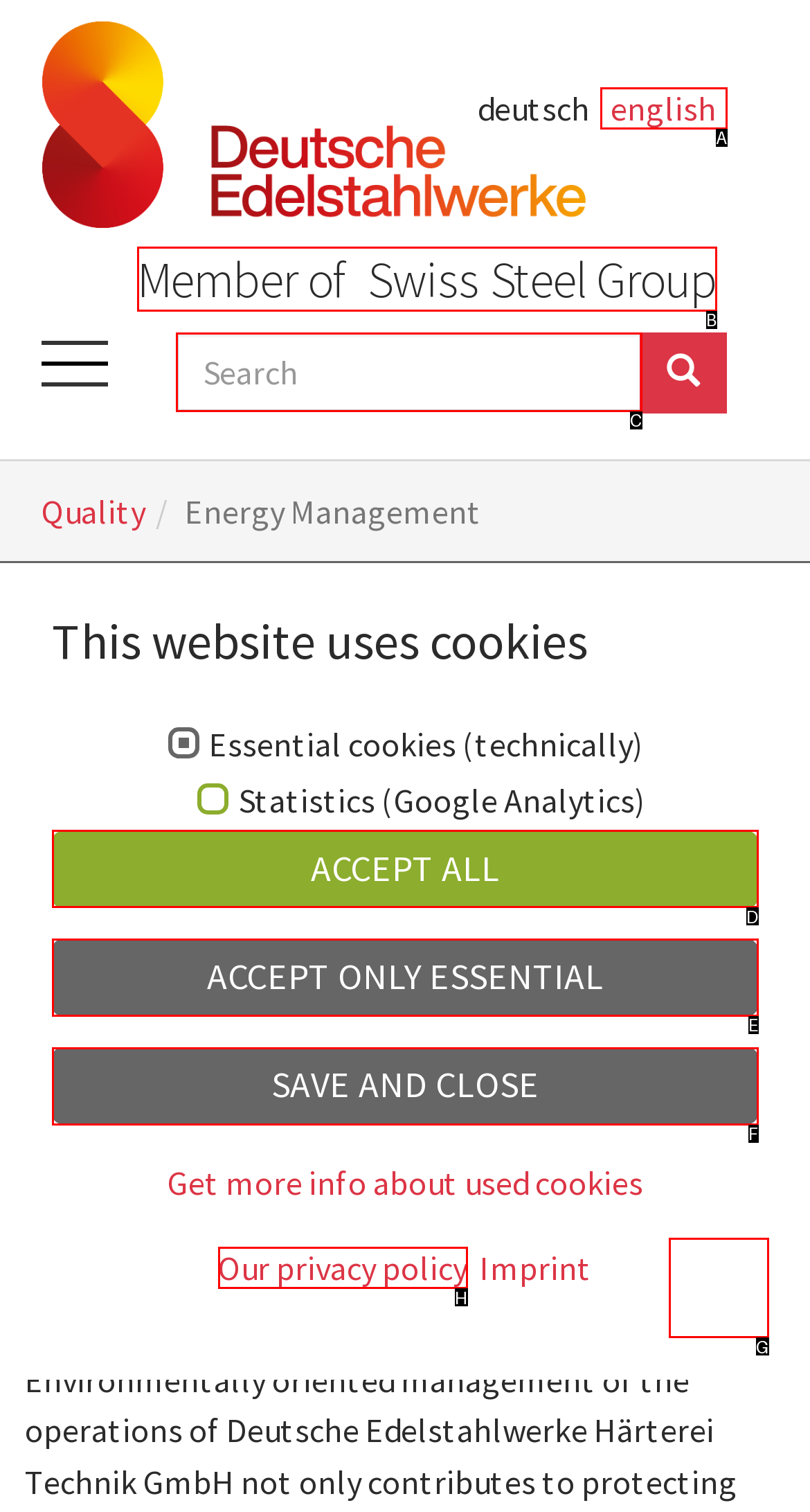Which option should be clicked to complete this task: Click on GET INVOLVED
Reply with the letter of the correct choice from the given choices.

None